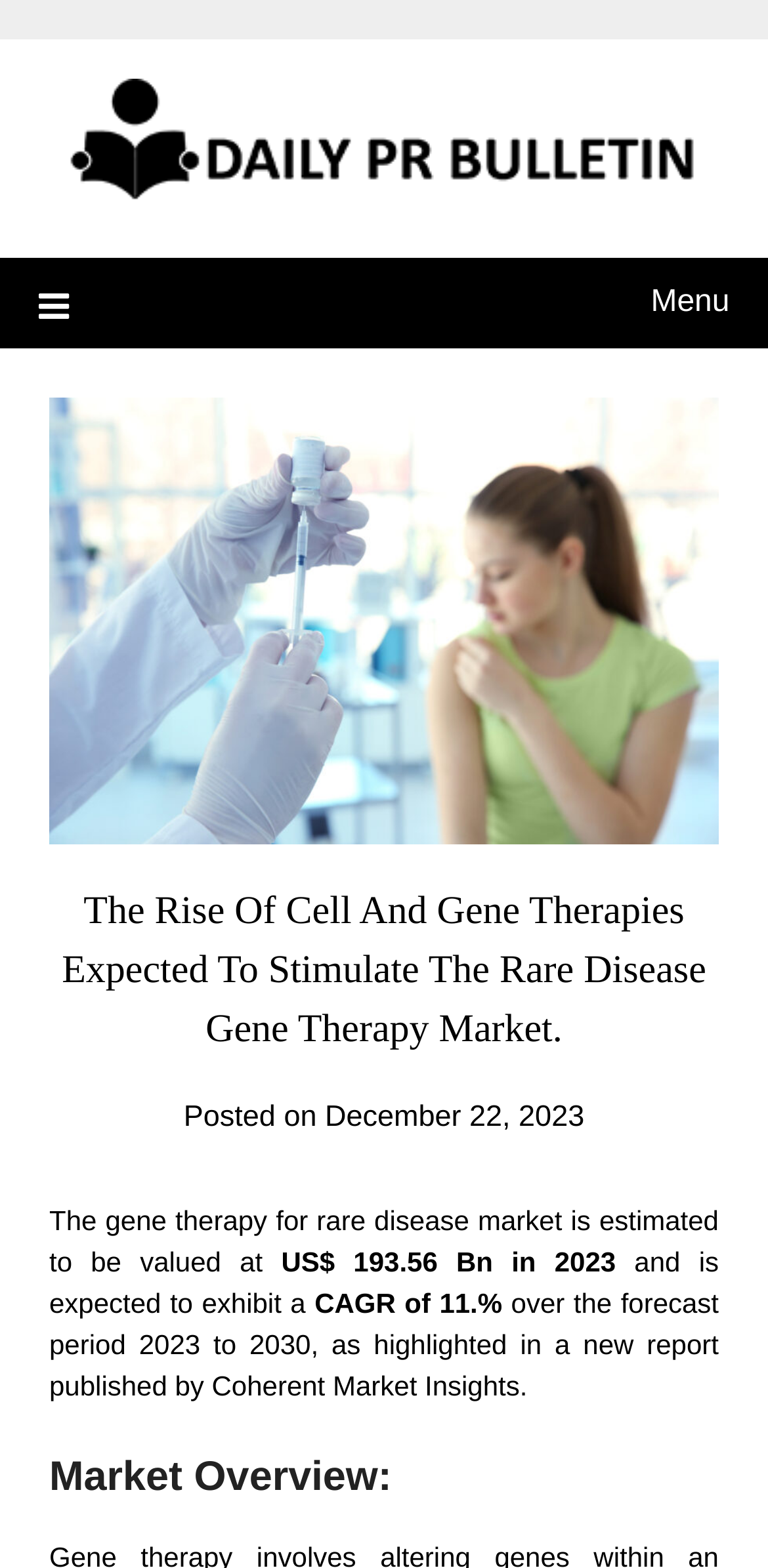Give a concise answer of one word or phrase to the question: 
What is the topic of the article?

The Rise Of Cell And Gene Therapies